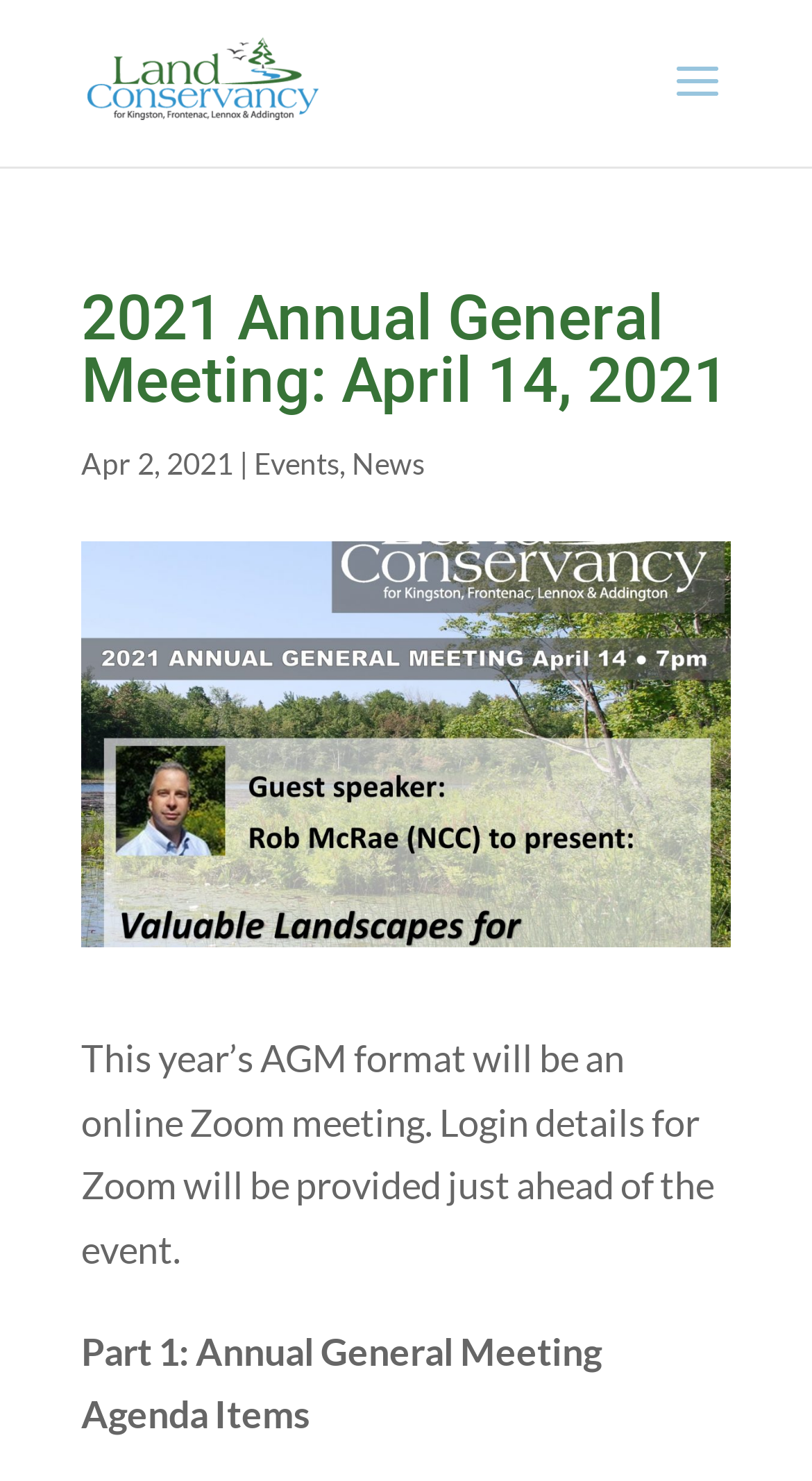Locate the heading on the webpage and return its text.

2021 Annual General Meeting: April 14, 2021